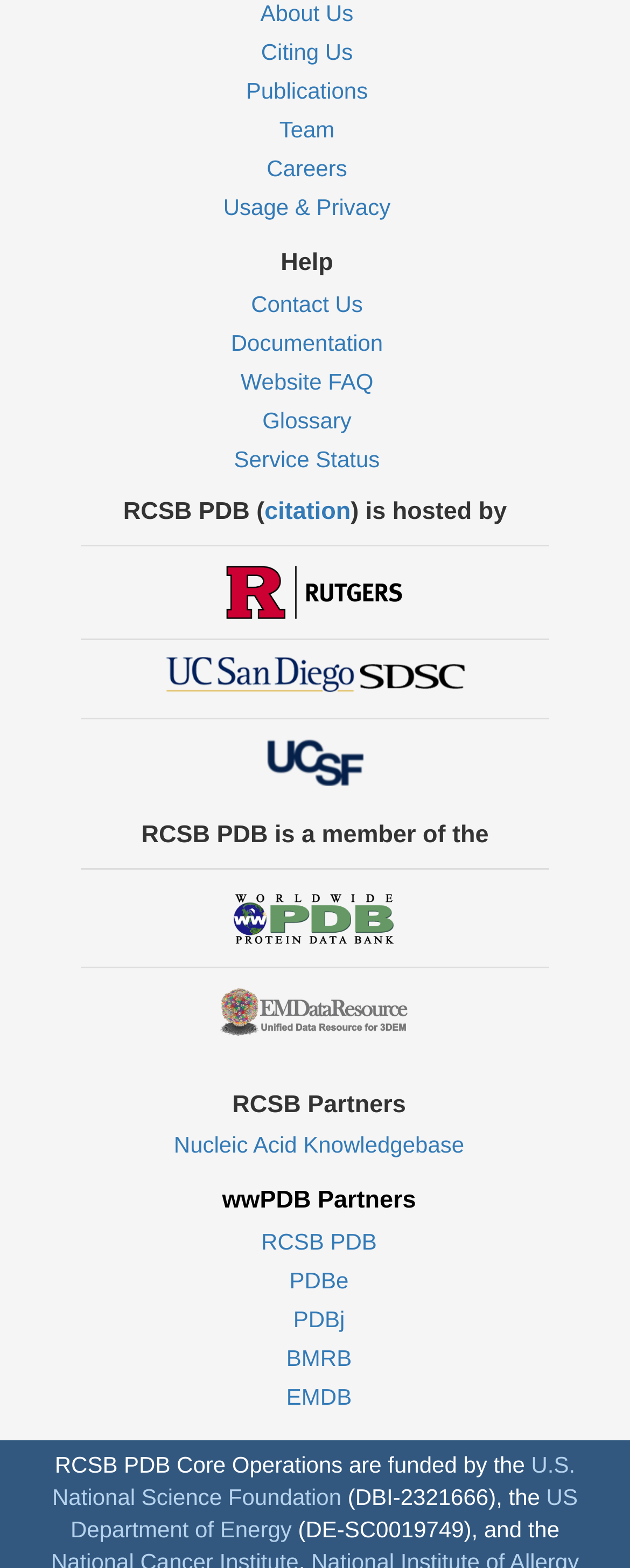Answer the question in a single word or phrase:
What is the name of the department funding RCSB PDB Core Operations?

US Department of Energy